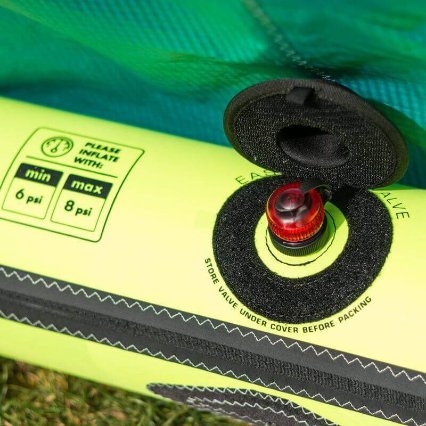Elaborate on all the key elements and details present in the image.

The image showcases a close-up view of a bright lime green inflatable item. Prominently featured is an inflation valve, which is designed for convenience during setup. The valve cap is open, revealing a red indicator within a circular black base, which advises that the valve should be stored under cover before packing to ensure optimal functionality and maintenance. Surrounding the valve, there are clear printed instructions indicating the minimum and maximum inflation pressure, specified as 6 psi and 8 psi respectively. The textured surface along the side of the inflatable adds to its durability, and the background features a glimpse of green fabric, suggesting an outdoor setting, possibly related to water sports or recreational activities.